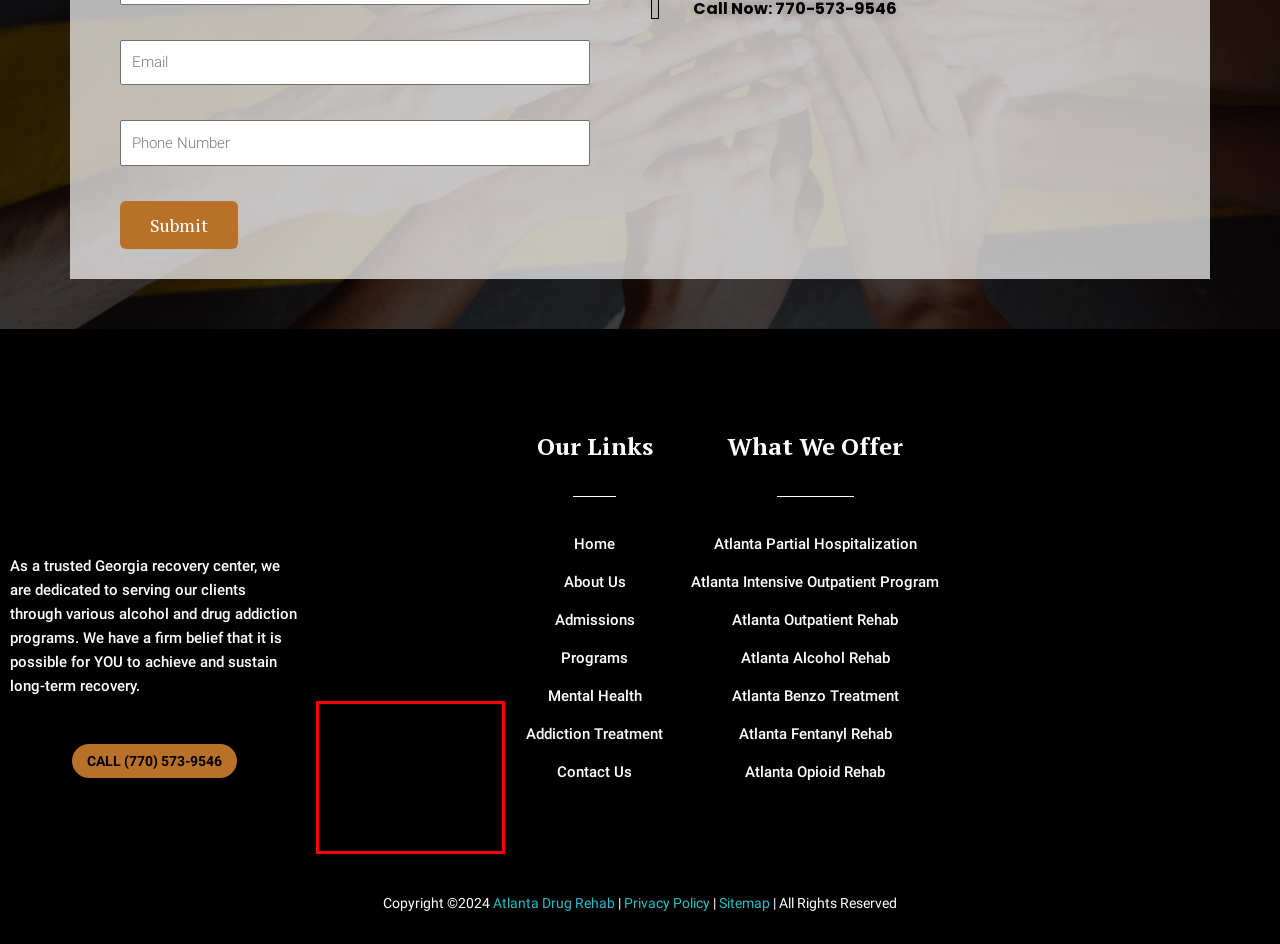You have a screenshot showing a webpage with a red bounding box highlighting an element. Choose the webpage description that best fits the new webpage after clicking the highlighted element. The descriptions are:
A. 20 Best Atlanta, GA Drug And Alcohol Rehab Centers | Expertise.com
B. Top Outpatient Drug Rehab in Atlanta, GA
C. Effective Benzo Addiction Treatment In Atlanta, GA
D. A Trusted Partner in Patient Care | The Joint Commission
E. Intensive Outpatient Program (IOP) In Atlanta and Hiram, GA
F. Privacy Policy | Hope Harbor Wellness in Hiram, GA
G. Partial Hospitalization Program In Atlanta, Georgia
H. Trusted Fentanyl Rehab in Atlanta, GA | Fentanyl Addiction

A